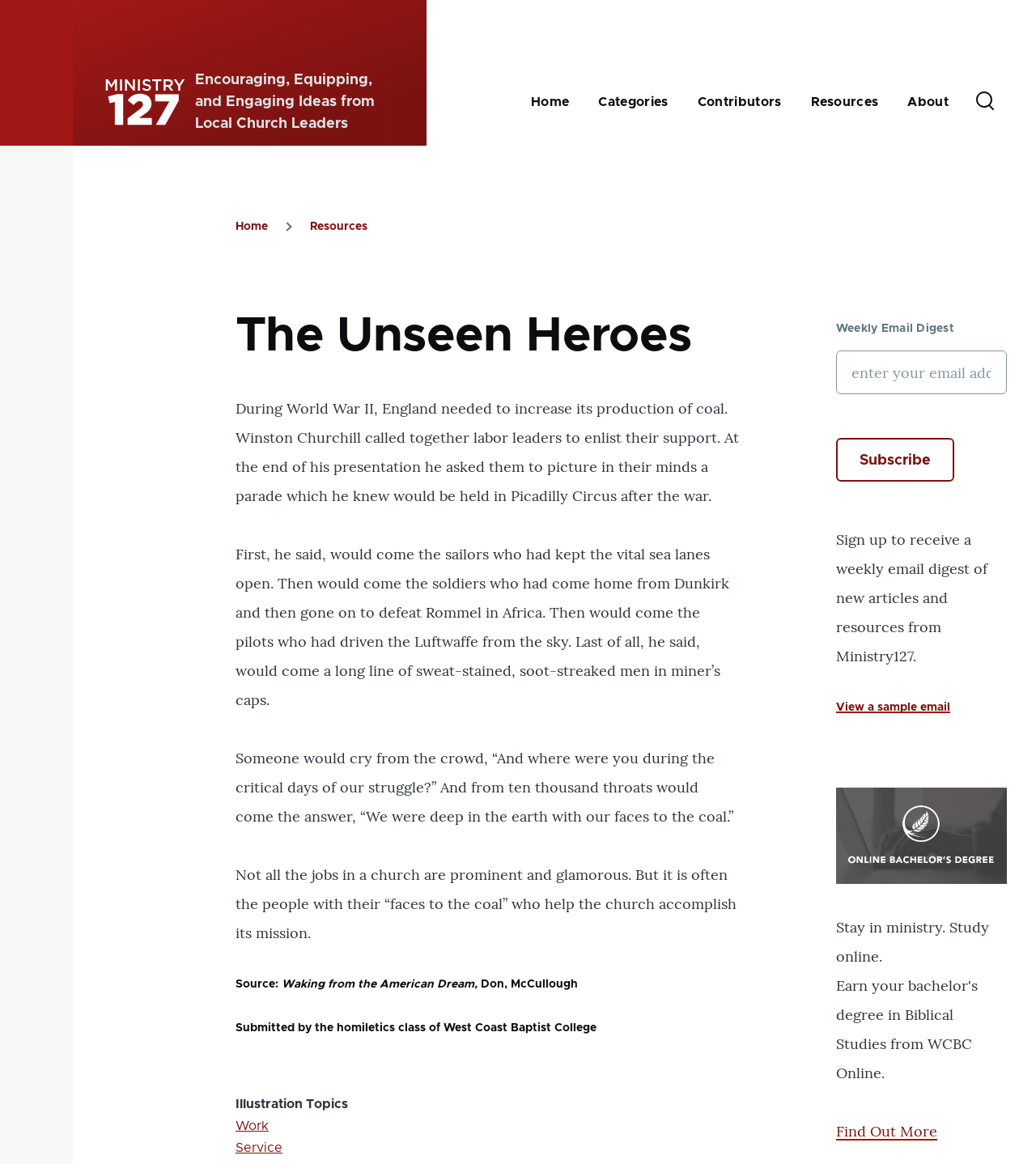What is the main topic of the article?
Look at the image and respond with a one-word or short-phrase answer.

Church leaders